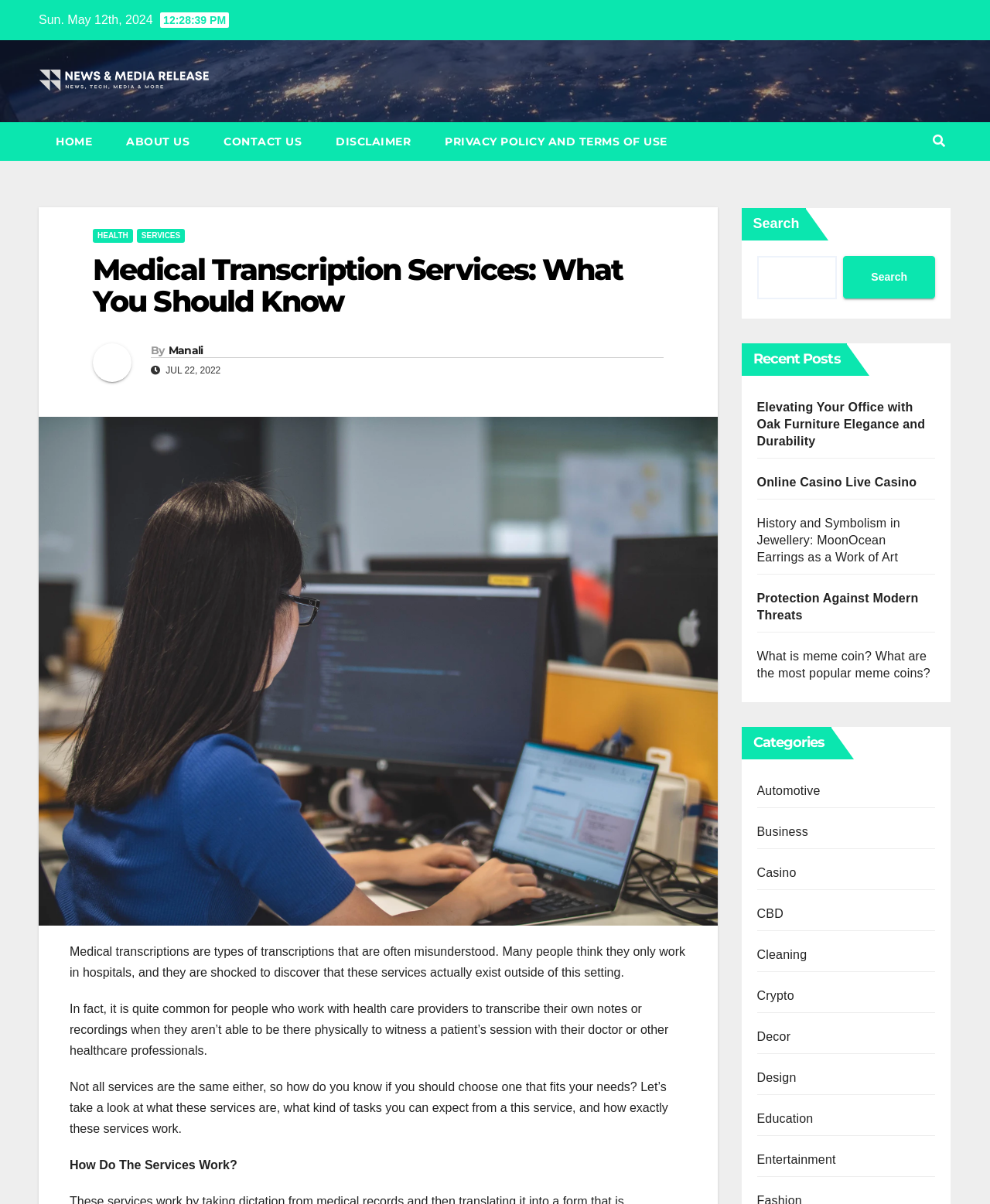Please find the bounding box coordinates of the element that must be clicked to perform the given instruction: "Learn about Jewel Changi Airport". The coordinates should be four float numbers from 0 to 1, i.e., [left, top, right, bottom].

None